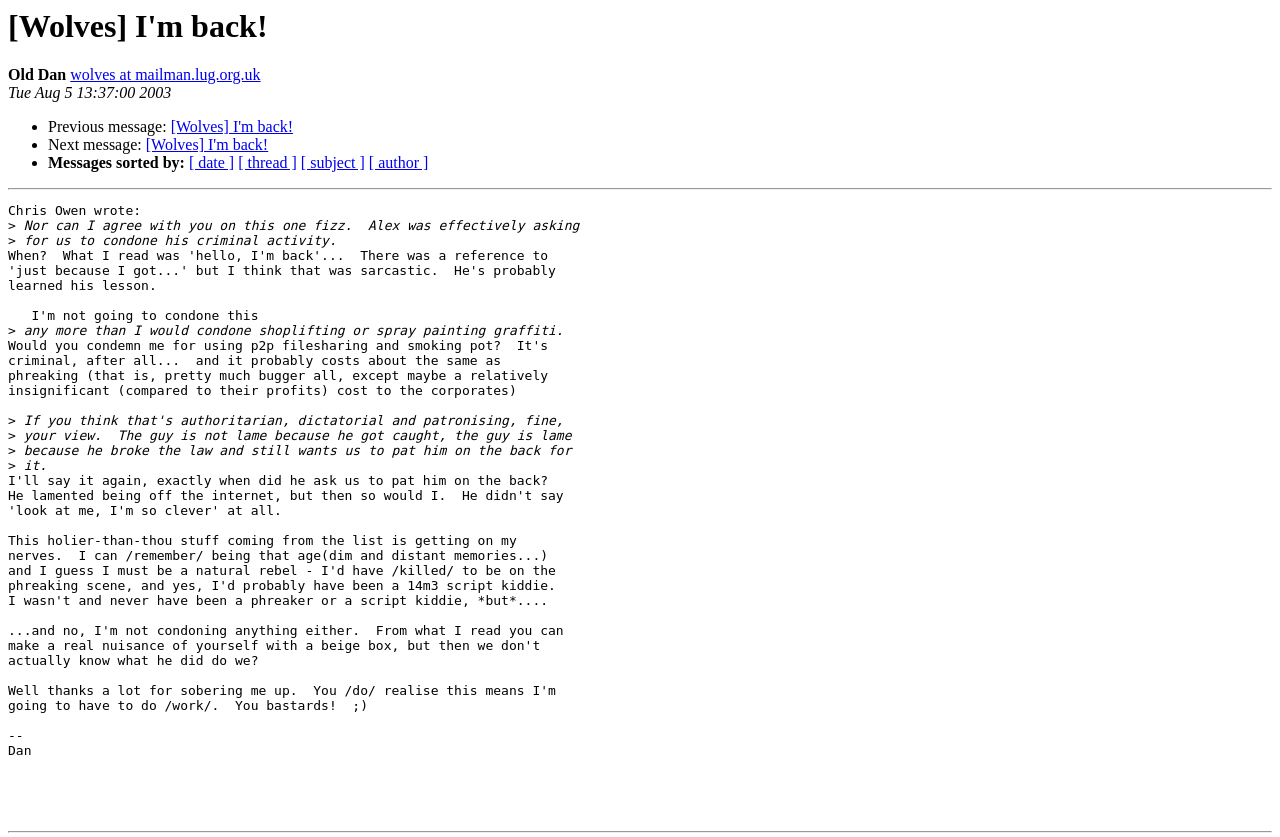Who wrote the message?
Please answer using one word or phrase, based on the screenshot.

Chris Owen